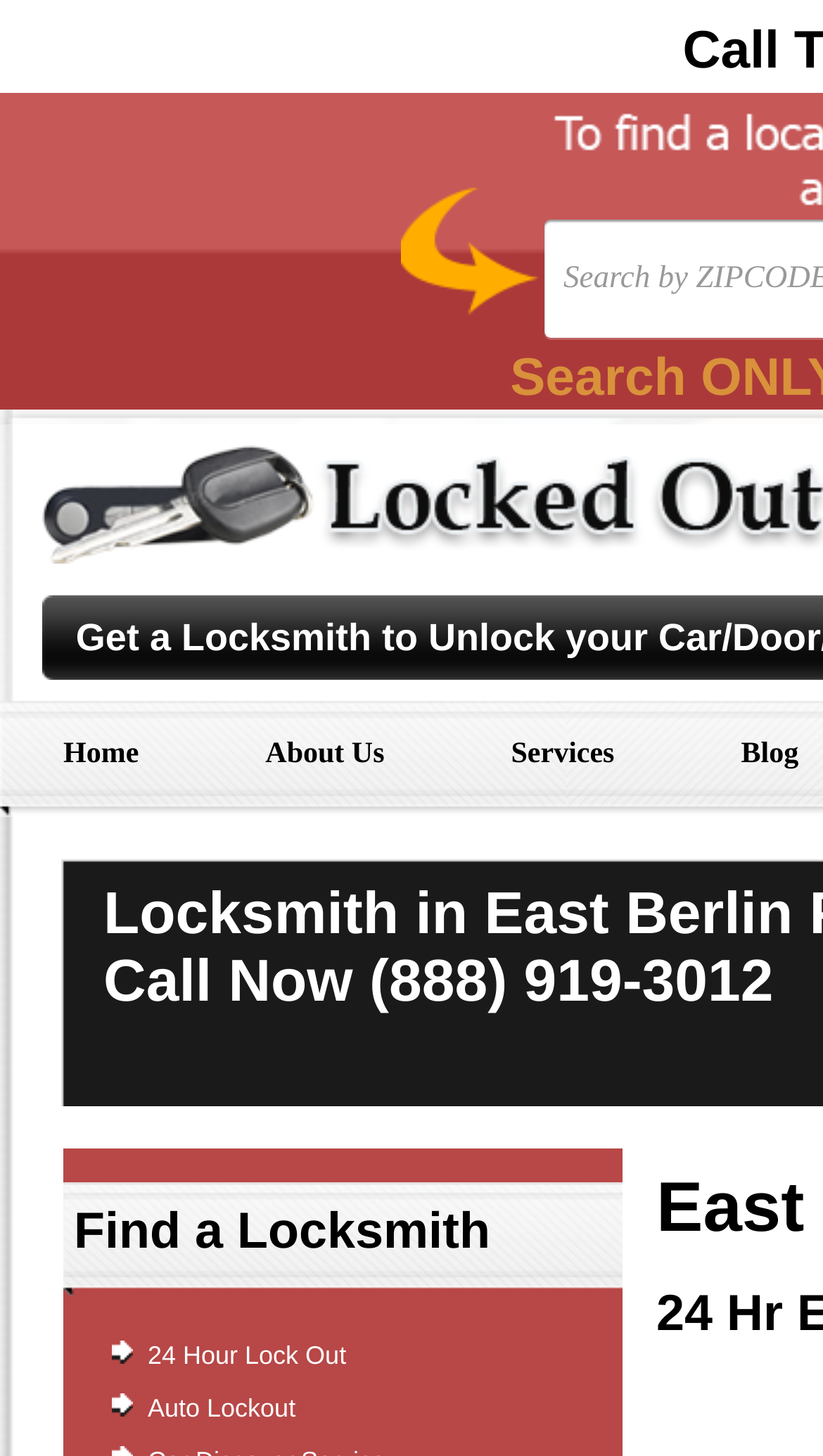Using the element description Follow, predict the bounding box coordinates for the UI element. Provide the coordinates in (top-left x, top-left y, bottom-right x, bottom-right y) format with values ranging from 0 to 1.

None